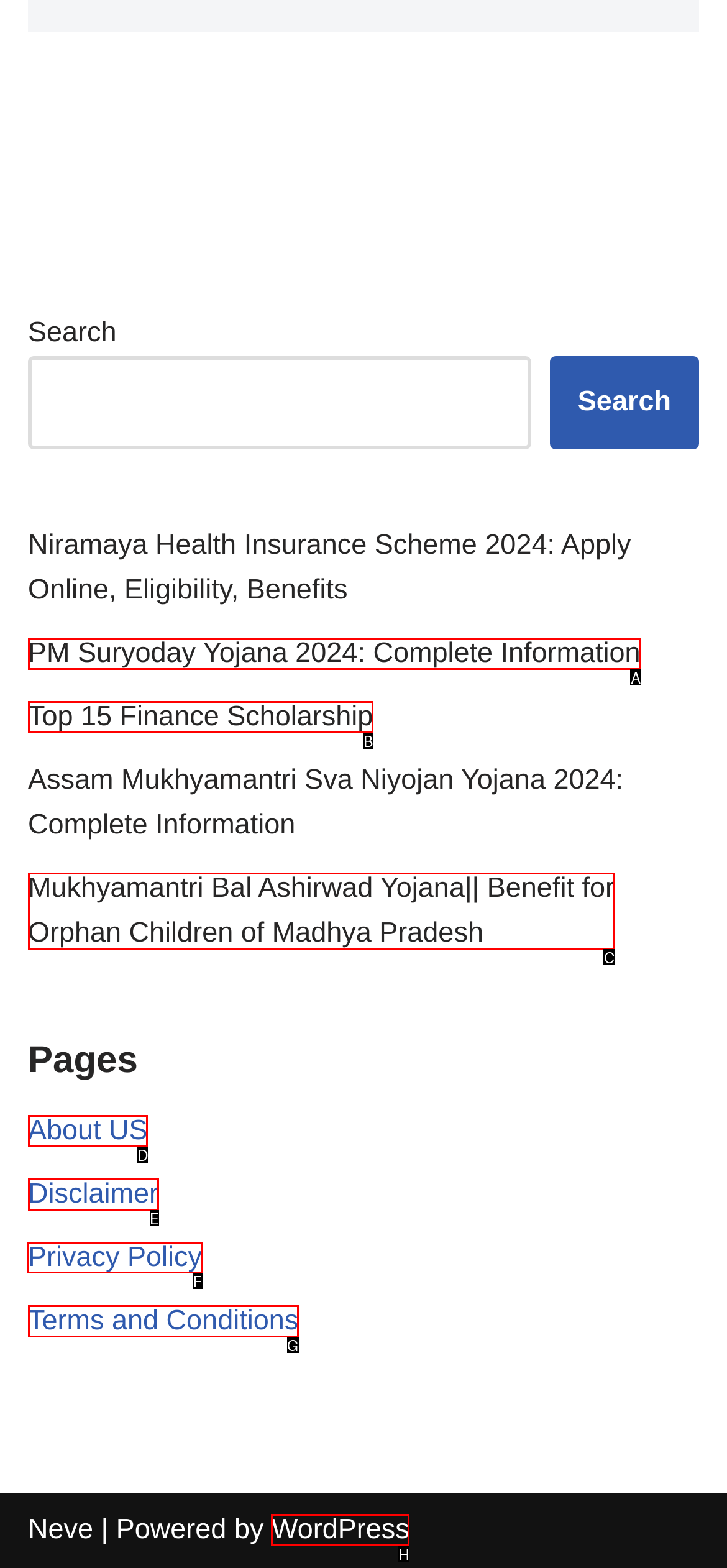Identify the correct choice to execute this task: view our services
Respond with the letter corresponding to the right option from the available choices.

None